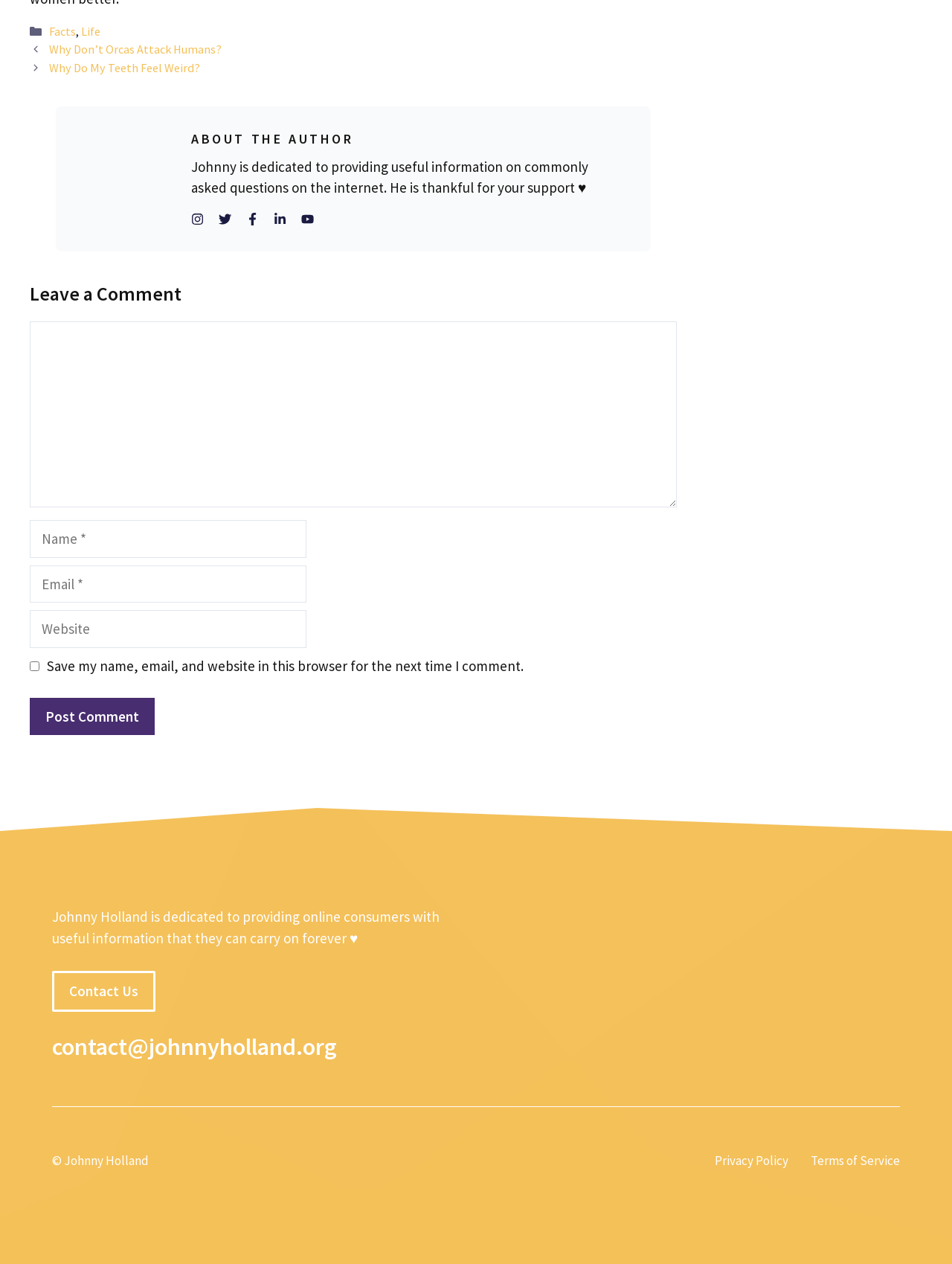Point out the bounding box coordinates of the section to click in order to follow this instruction: "Contact Us".

[0.055, 0.768, 0.163, 0.8]